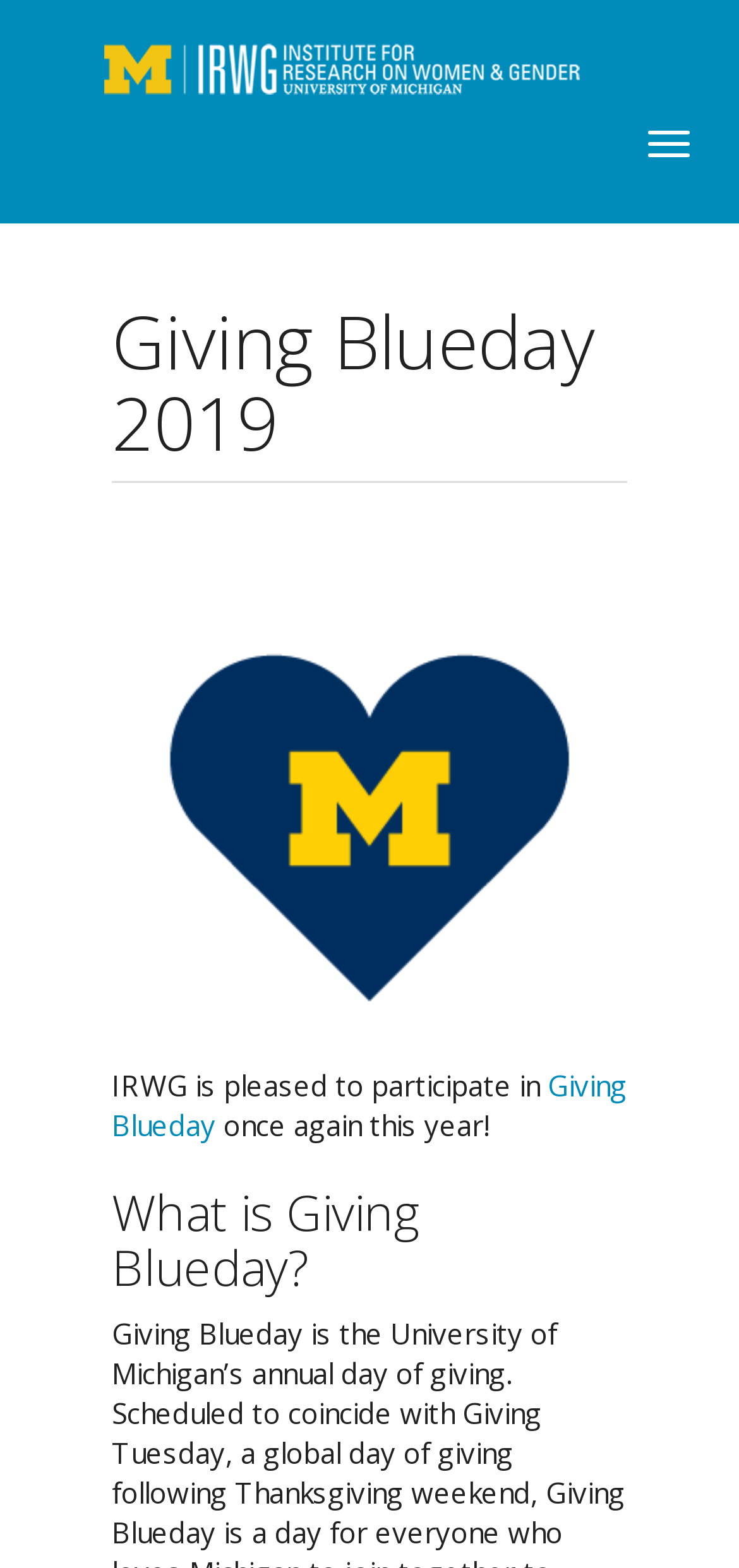What is the purpose of the toggle navigation button?
Answer with a single word or phrase by referring to the visual content.

to navigate